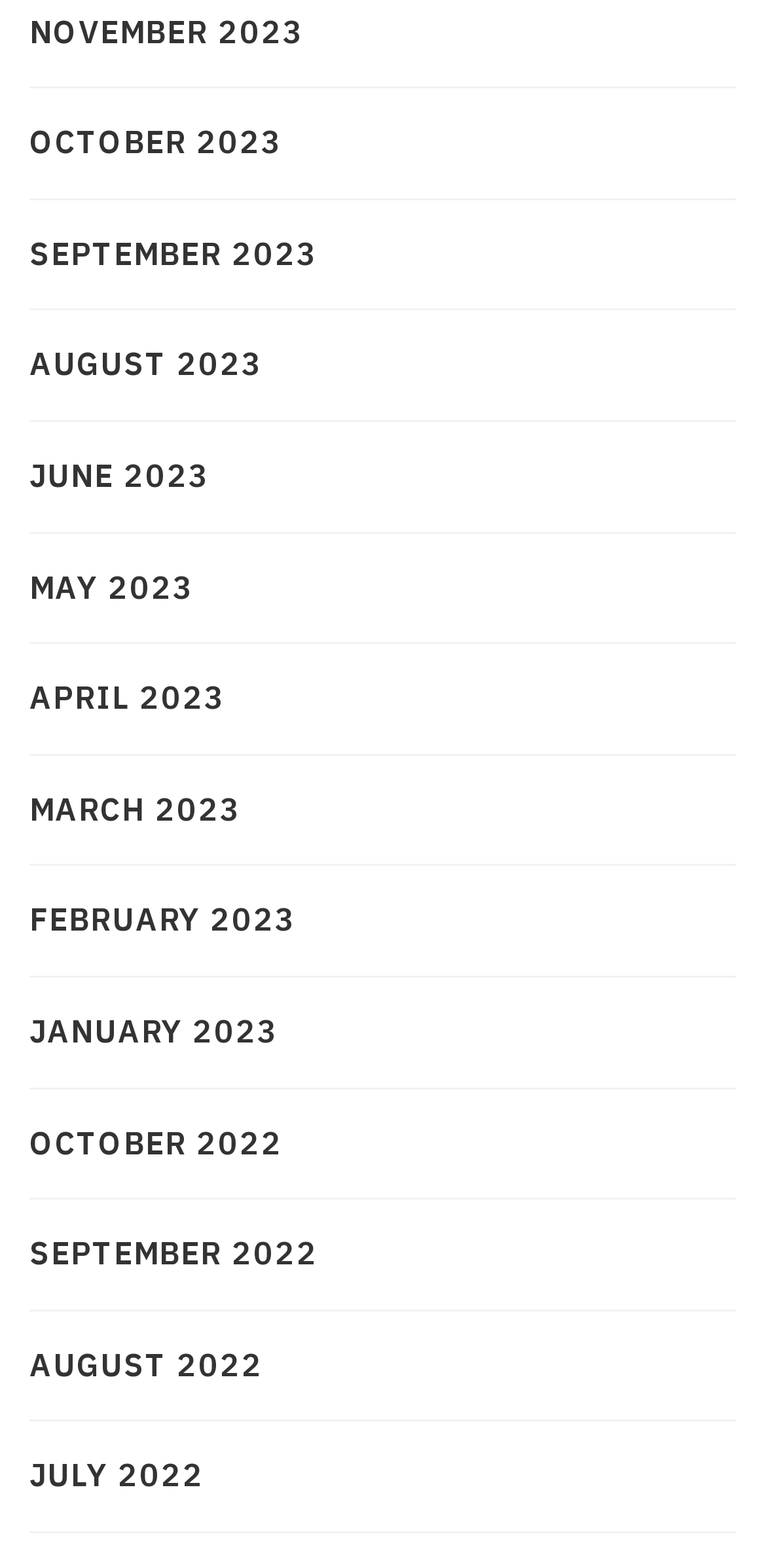Find the bounding box coordinates of the element I should click to carry out the following instruction: "View November 2023".

[0.038, 0.005, 0.397, 0.037]